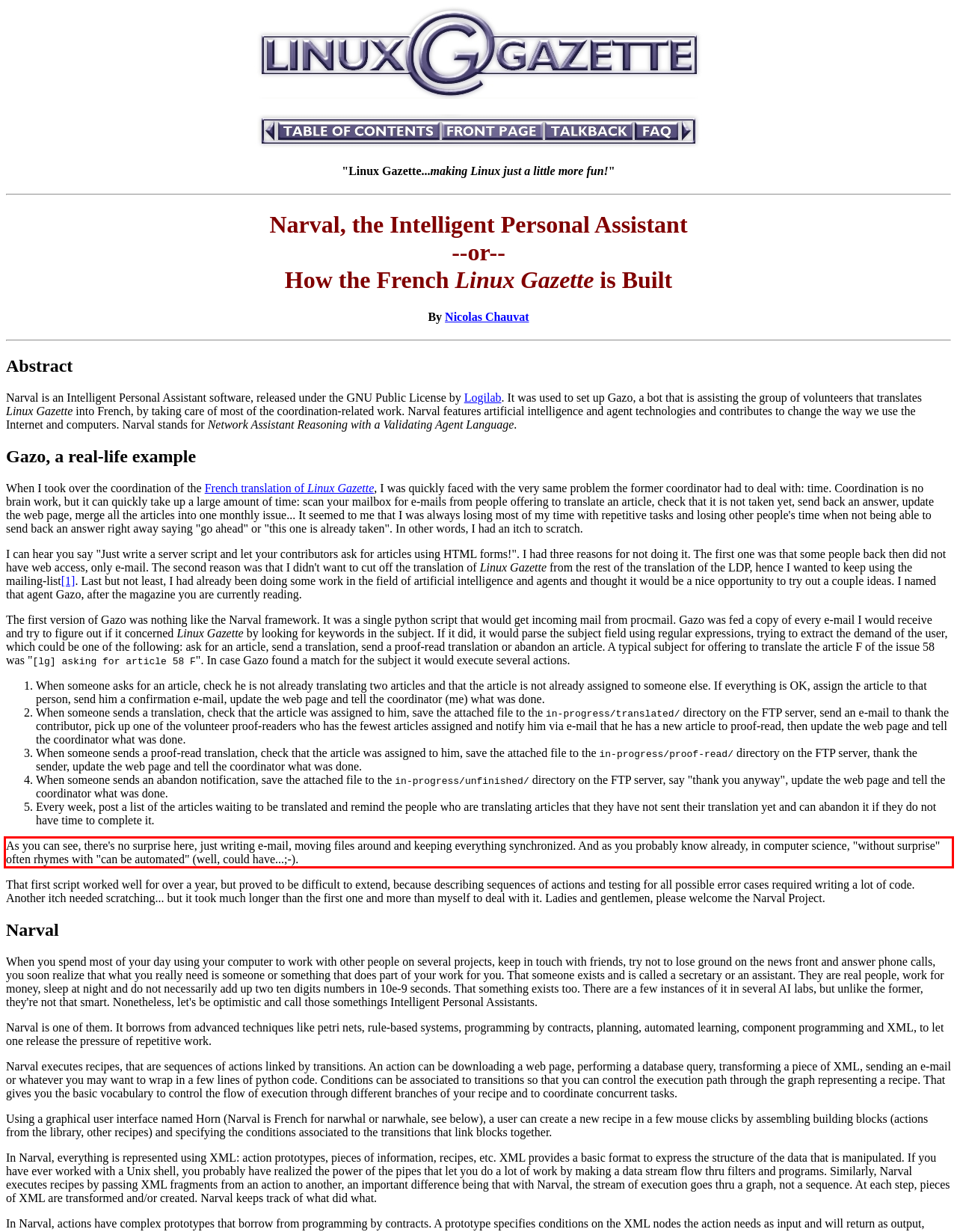Perform OCR on the text inside the red-bordered box in the provided screenshot and output the content.

As you can see, there's no surprise here, just writing e-mail, moving files around and keeping everything synchronized. And as you probably know already, in computer science, "without surprise" often rhymes with "can be automated" (well, could have...;-).